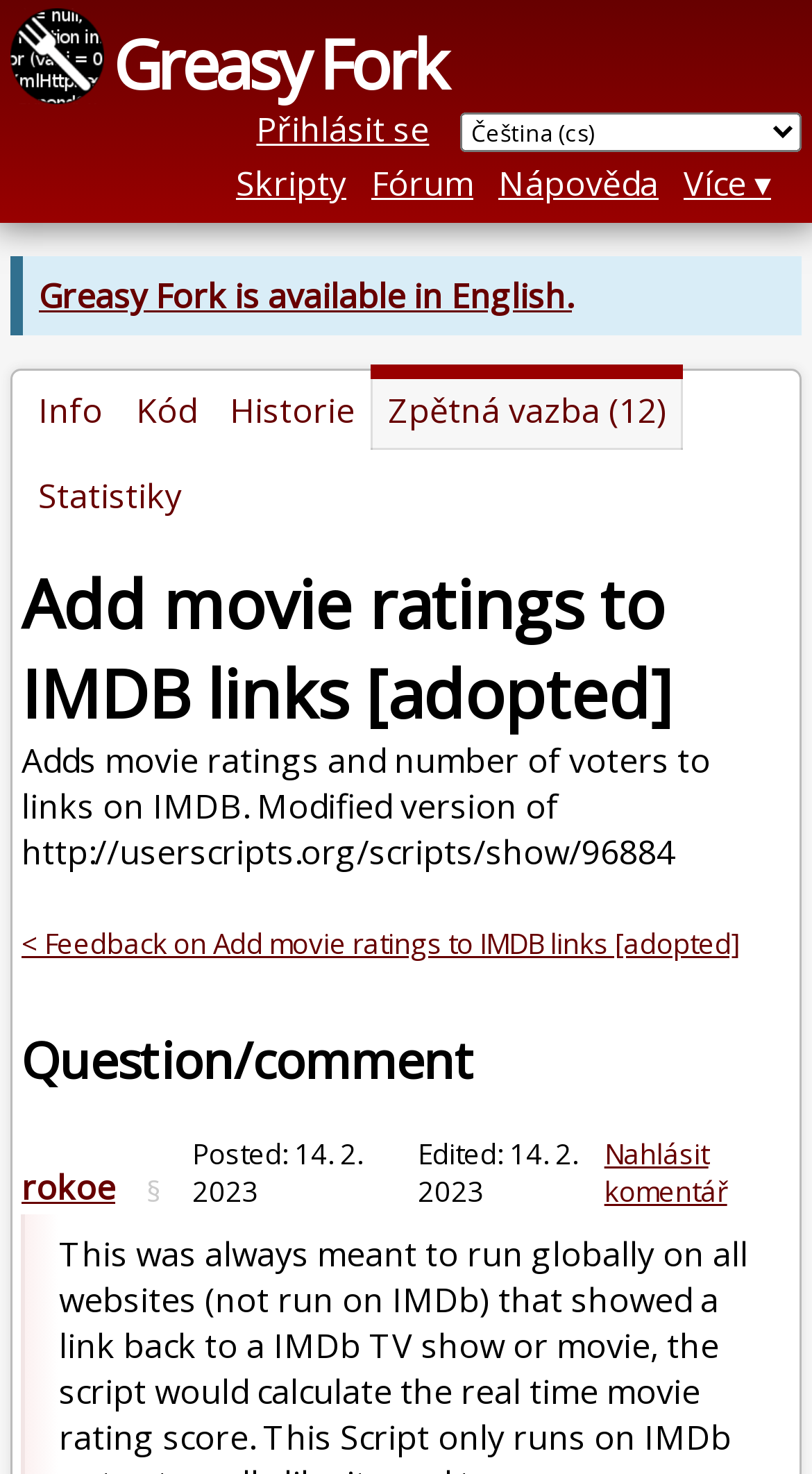What is the date of the last edit of the comment? From the image, respond with a single word or brief phrase.

14. 2. 2023 7:48 UTC